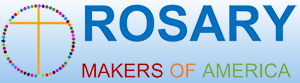Please provide a comprehensive response to the question based on the details in the image: What is the mission of the organization?

The caption states that the contrasting colors in the logo emphasize the organization's mission, which is to create and distribute rosaries, reflecting both dedication and craftsmanship within the Catholic community.